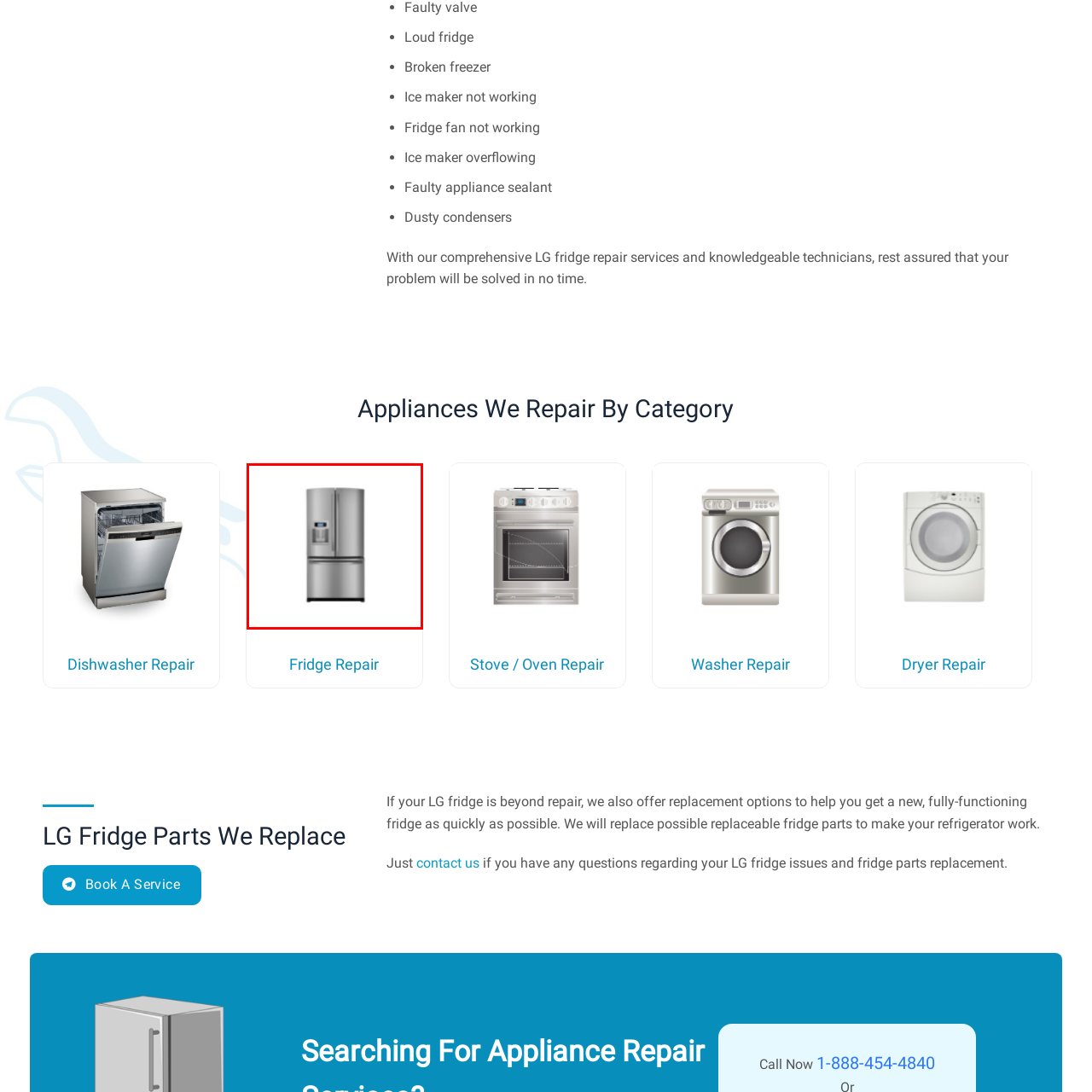Offer a detailed account of what is shown inside the red bounding box.

This image showcases a sleek and modern stainless steel refrigerator, designed with a French door configuration. The appliance features a digital control panel and an integrated ice and water dispenser on the left side, emphasizing both functionality and convenience. This refrigerator is prominently highlighted in the context of fridge repair services, suggesting a focus on addressing common issues such as malfunctioning cooling systems or ice makers. The accompanying section provides insight into the expertise available for troubleshooting and repairing various fridge-related problems, positioning the service as both reliable and efficient for customers experiencing appliance difficulties.